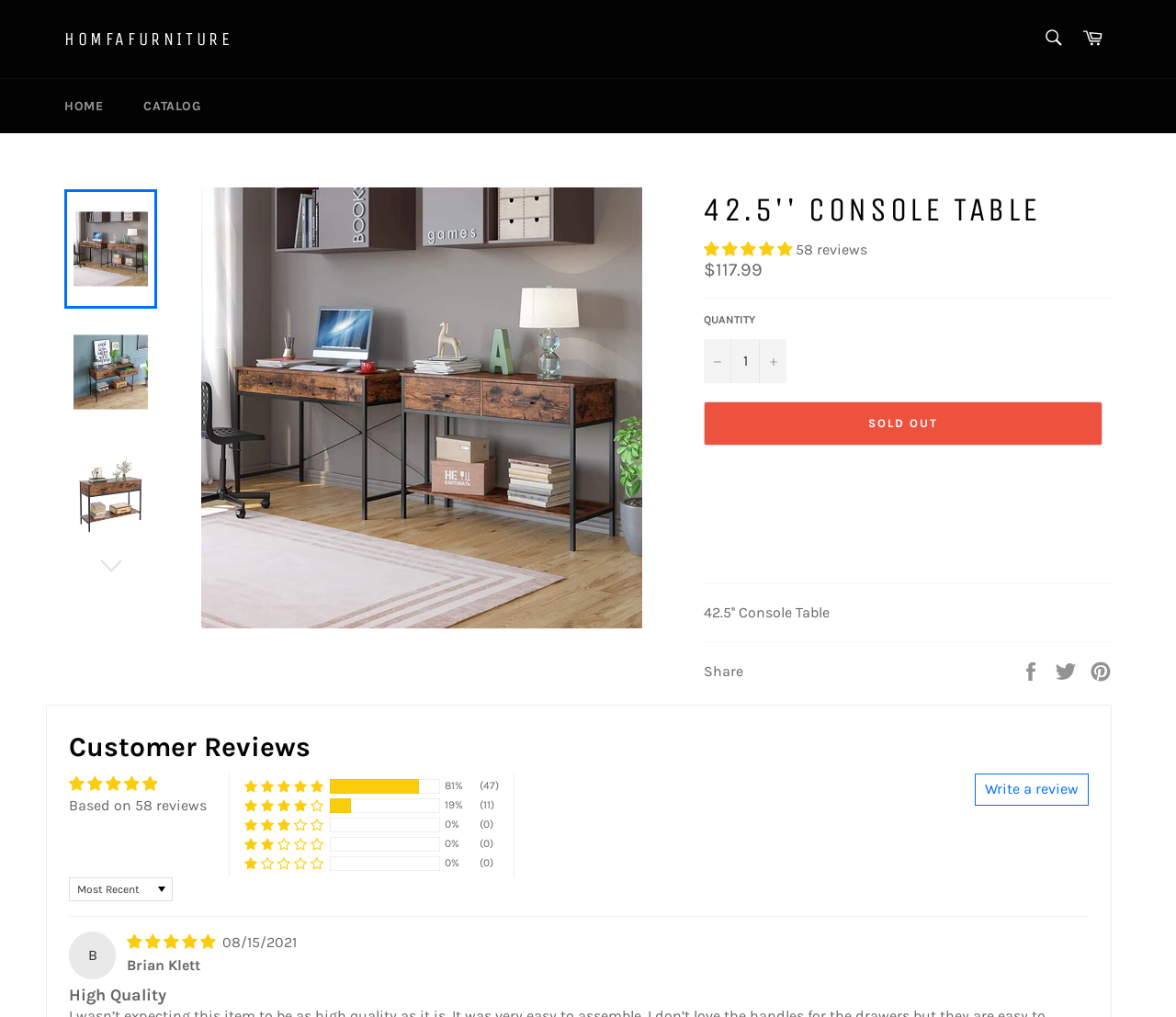Locate the bounding box coordinates of the element I should click to achieve the following instruction: "View product details".

[0.171, 0.184, 0.546, 0.618]